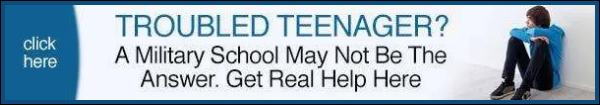What is the alternative solution suggested to military schooling?
Answer the question with as much detail as you can, using the image as a reference.

The alternative solution suggested to military schooling is tailored assistance, as indicated by the phrase 'A Military School May Not Be The Answer. Get Real Help Here', which implies that a more personalized and customized approach may be more effective in addressing the unique challenges of troubled teenagers.